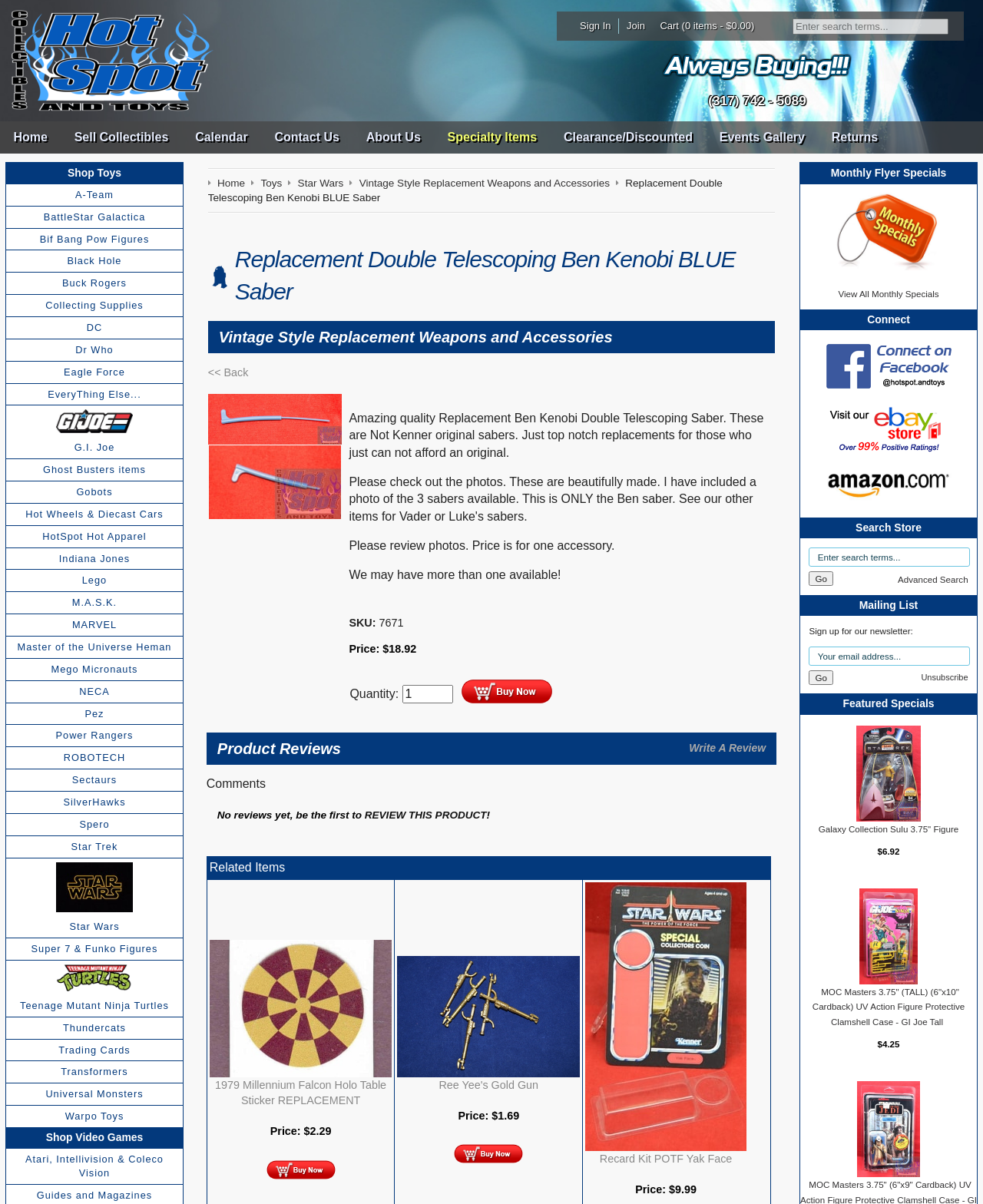Answer the question in a single word or phrase:
How many items are in the cart?

0